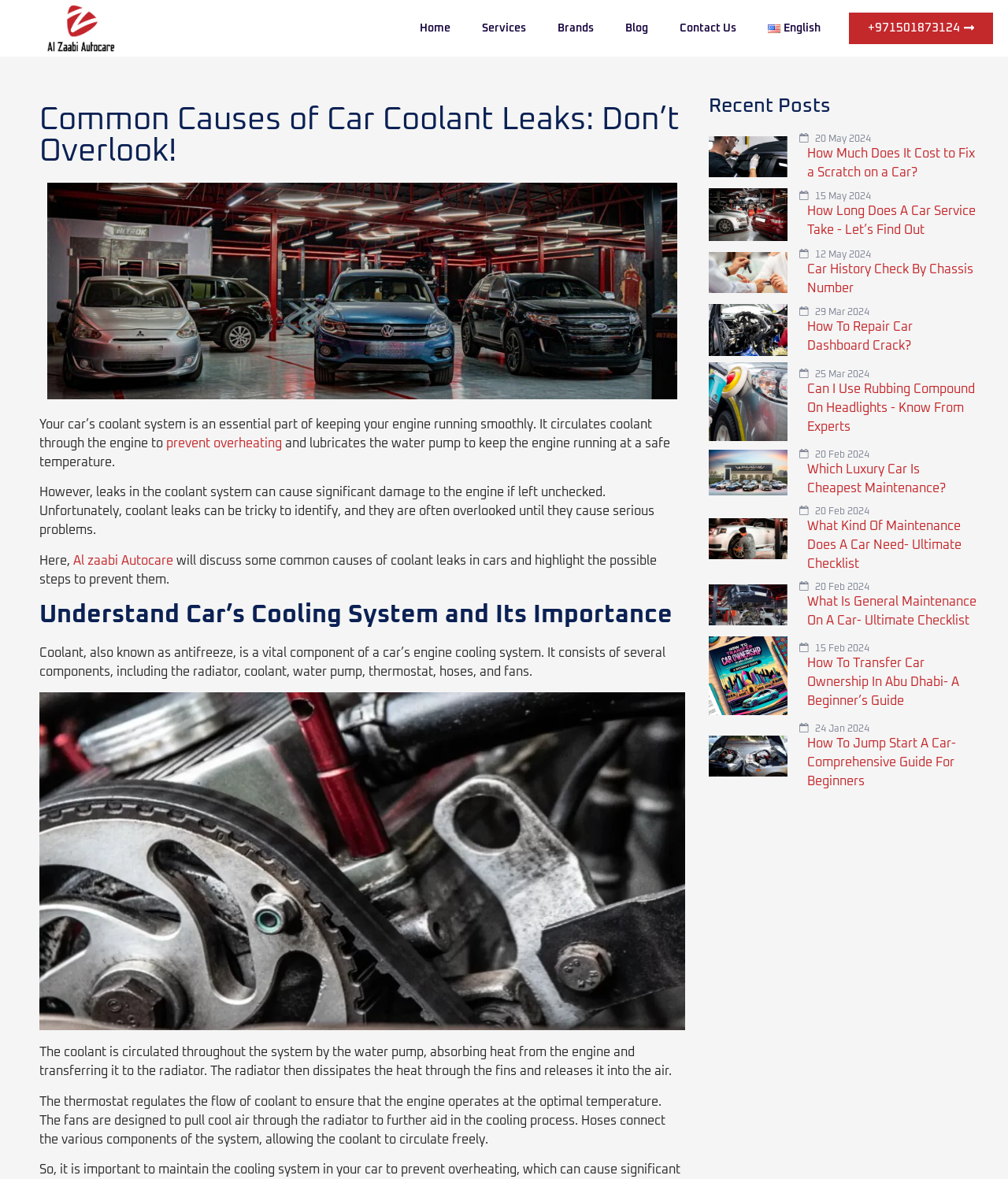Pinpoint the bounding box coordinates of the clickable area needed to execute the instruction: "Click the 'English' link". The coordinates should be specified as four float numbers between 0 and 1, i.e., [left, top, right, bottom].

[0.746, 0.009, 0.83, 0.039]